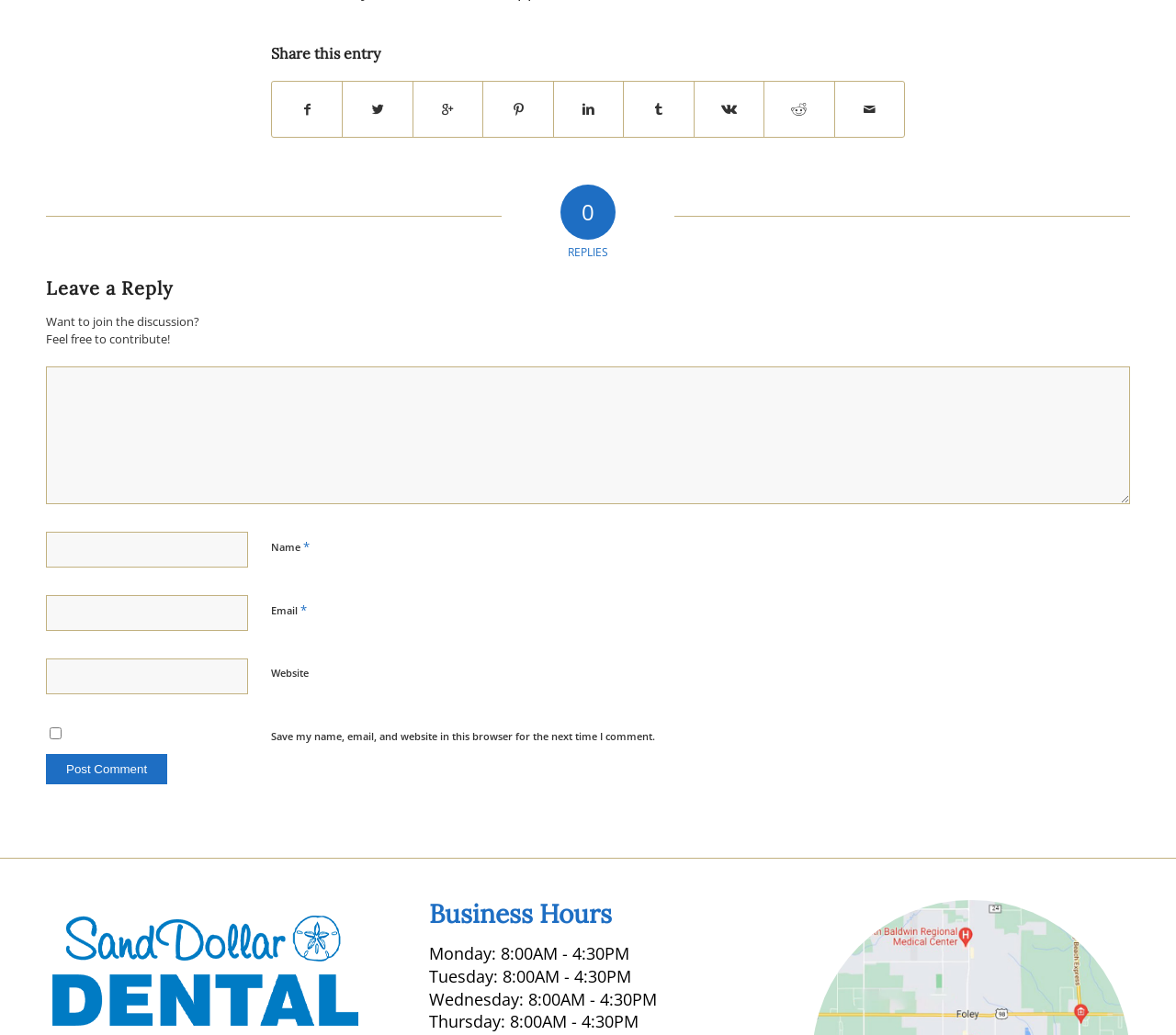Identify the bounding box for the UI element described as: "Share on Google+". The coordinates should be four float numbers between 0 and 1, i.e., [left, top, right, bottom].

[0.351, 0.079, 0.41, 0.132]